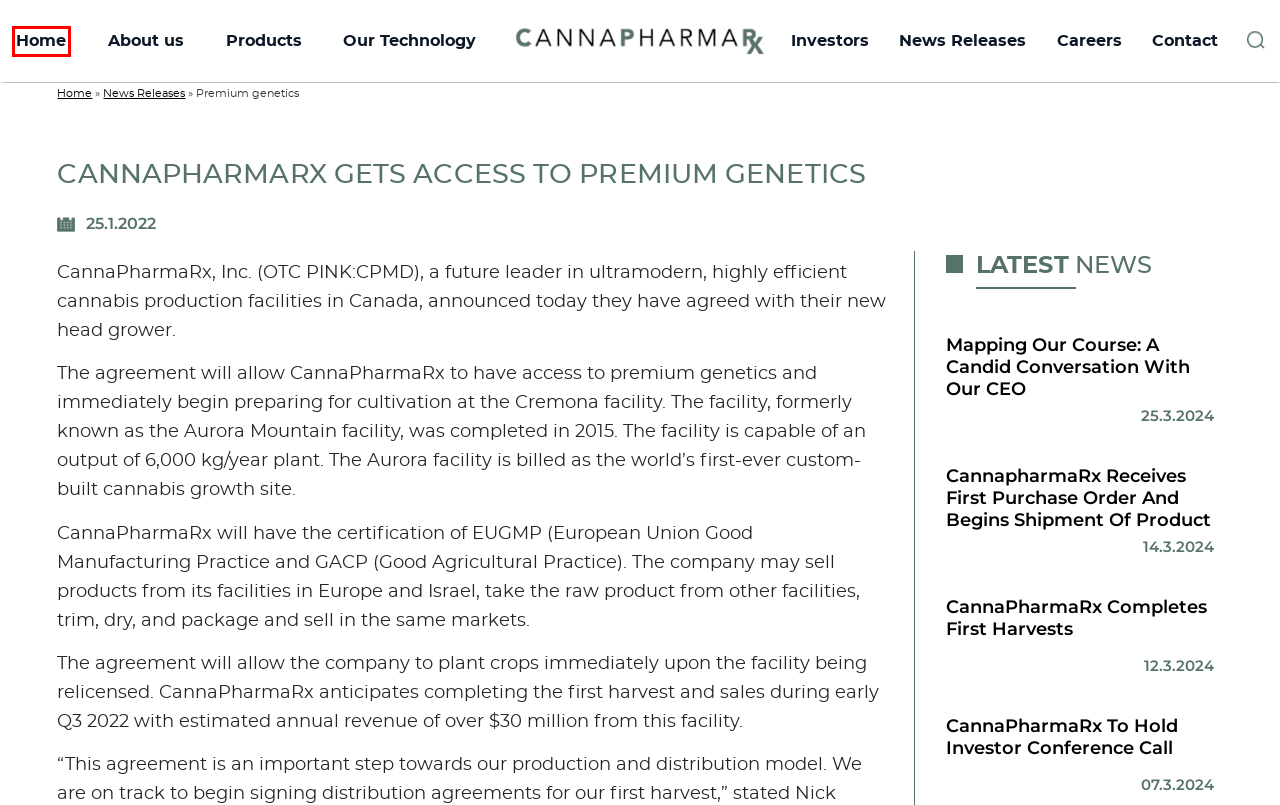Examine the screenshot of a webpage with a red bounding box around a specific UI element. Identify which webpage description best matches the new webpage that appears after clicking the element in the red bounding box. Here are the candidates:
A. About Us
B. Contact Us
C. First Purchase Order and Begins Shipment of Product
D. Investor Conference Call 2024
E. News Releases Archives - Cannapharmarx
F. CannaPharmaRx Completes First Harvests
G. Medical Cannabis and Craft Cannabis Products
H. Careers

G